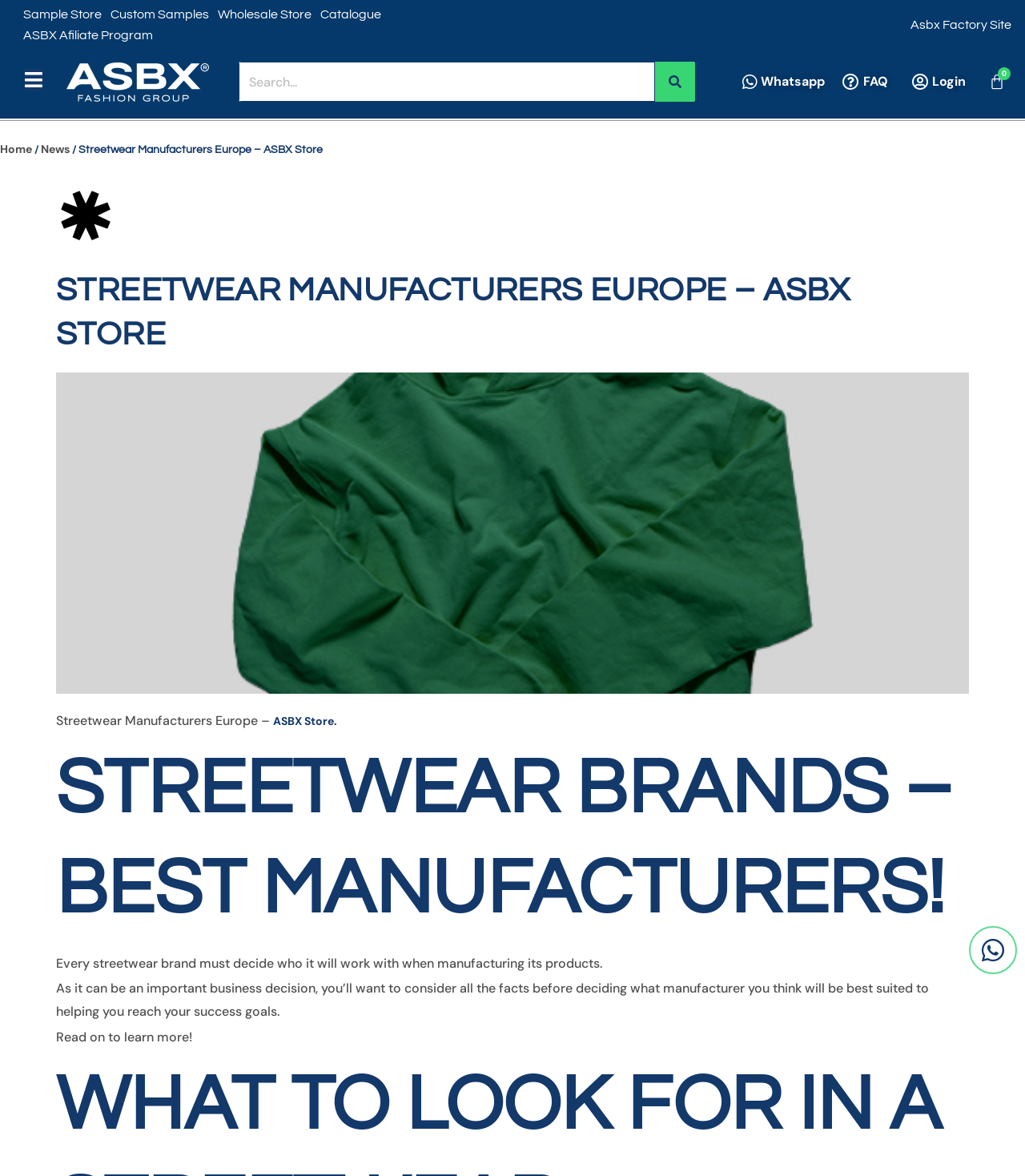Please provide a detailed answer to the question below based on the screenshot: 
What type of products does the website offer?

The website appears to be a clothing manufacturer, as indicated by the text 'Streetwear Manufacturers Europe' and the image of a clothing factory. Additionally, the website mentions 'streetwear brands' and 'manufacturing products', which further suggests that the website is related to clothing.